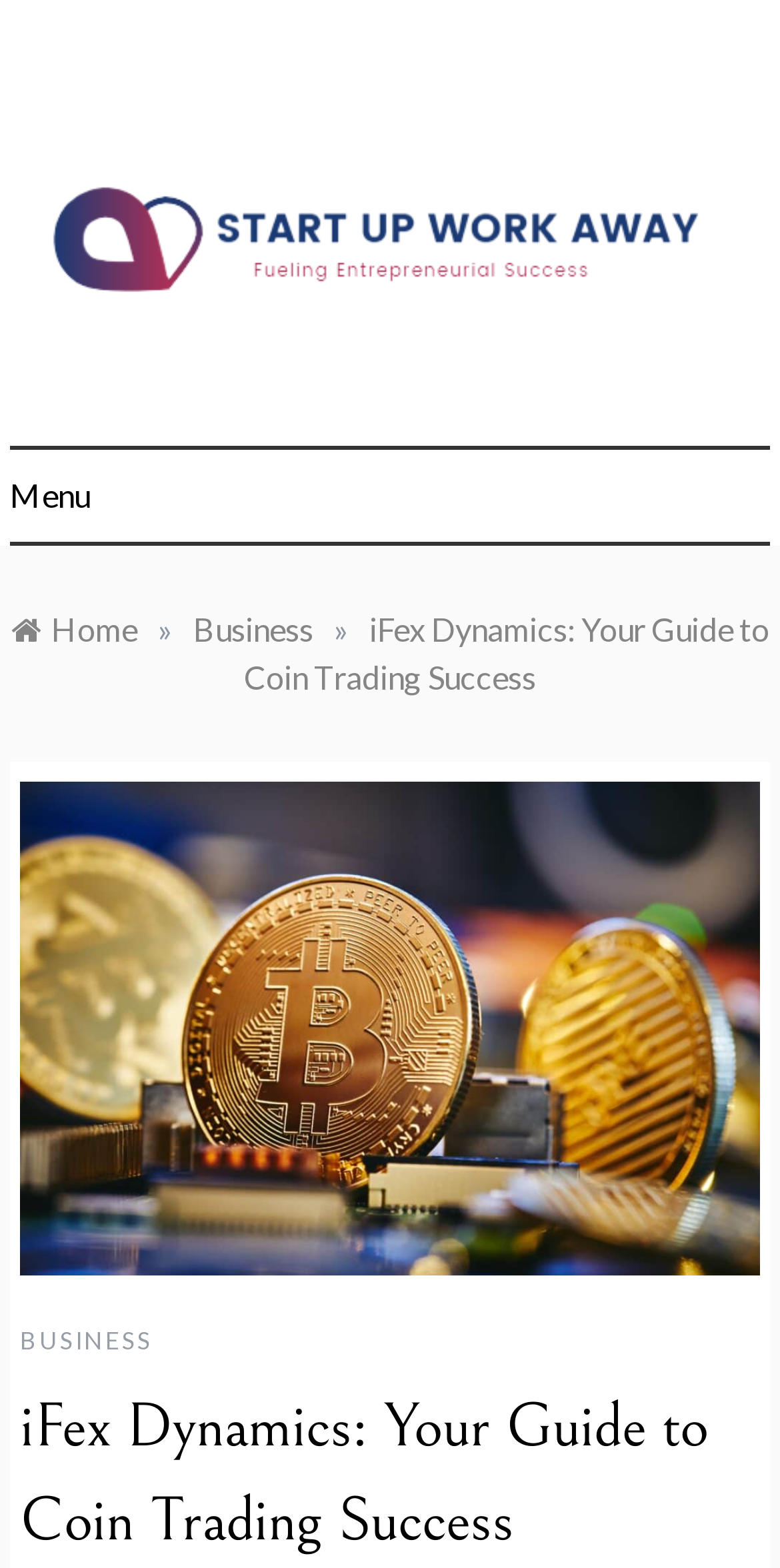Identify the bounding box for the UI element described as: "Home". Ensure the coordinates are four float numbers between 0 and 1, formatted as [left, top, right, bottom].

[0.014, 0.389, 0.176, 0.414]